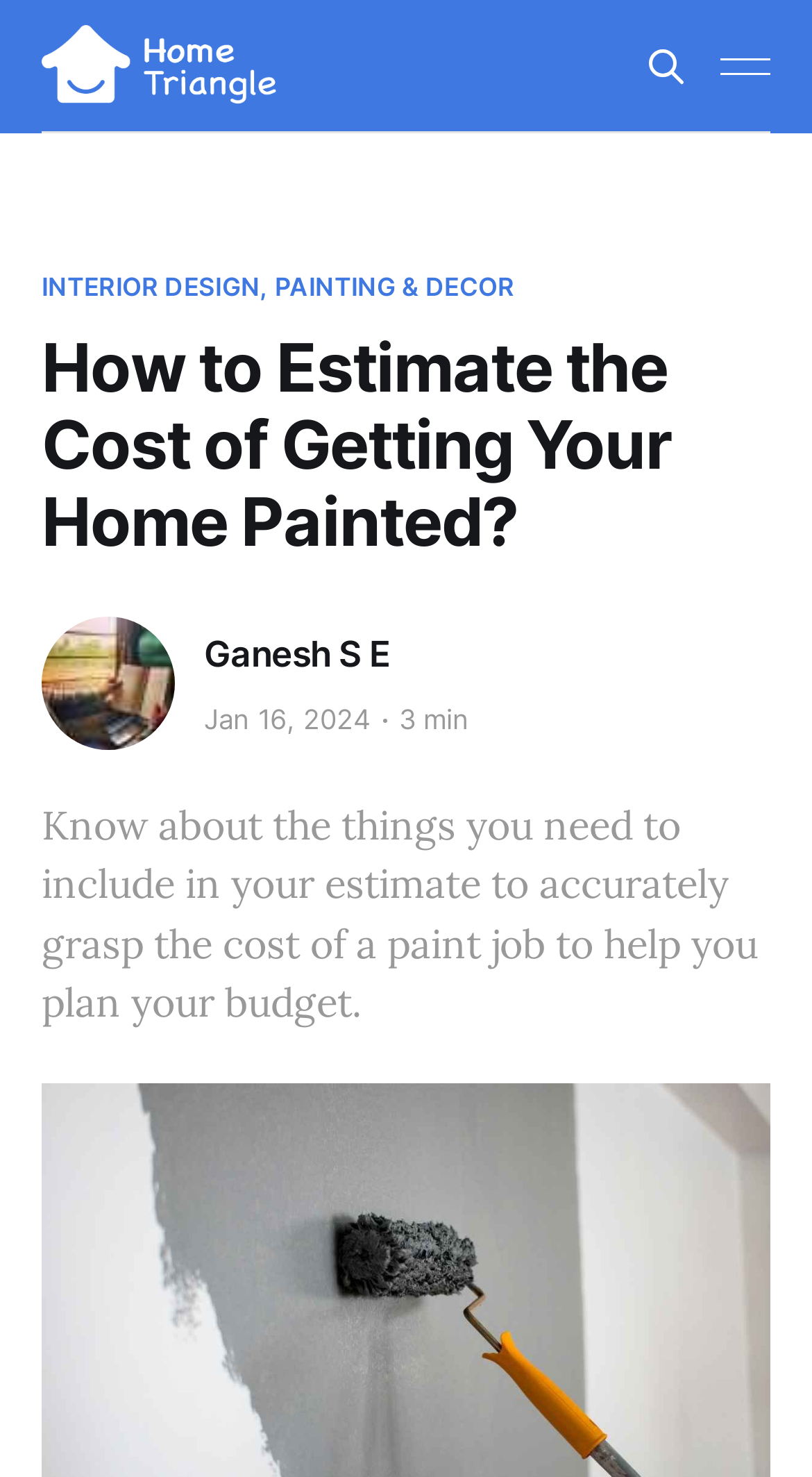What type of content is available on the webpage?
Using the details from the image, give an elaborate explanation to answer the question.

I inferred that the webpage contains a blog post by looking at the structure of the content, including the heading, author, published date, and reading time, which are typical elements of a blog post.